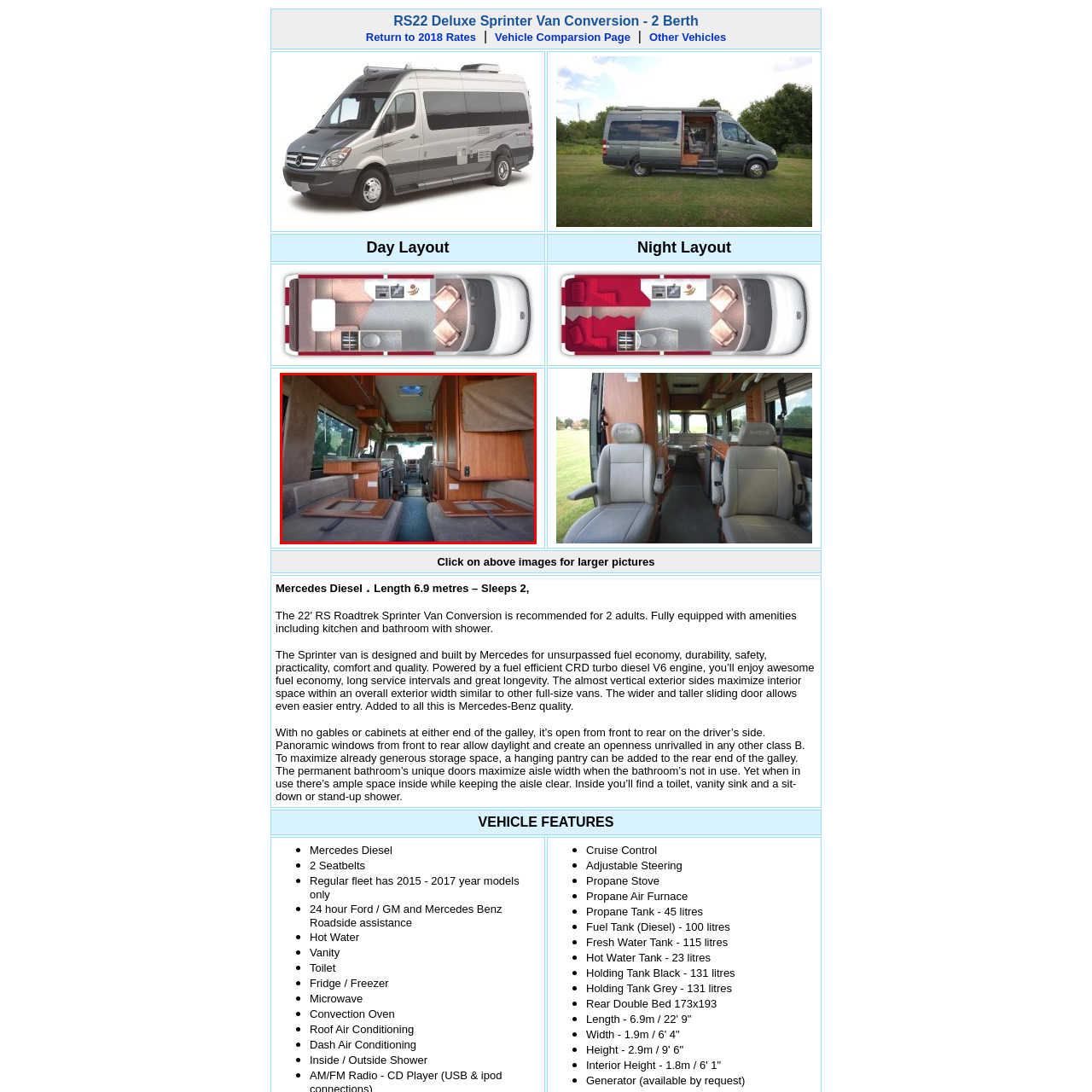Describe extensively the visual content inside the red marked area.

The image showcases the interior of a 22' RS Roadtrek Sprinter Van Conversion, designed to comfortably accommodate two adults. The van features a warm and inviting aesthetic with wooden cabinetry, plush seating, and ample natural light filtering through large windows. The layout includes strategically placed storage options, enhancing usability and space efficiency.

Visible amenities include a compact kitchen area equipped with essential appliances, and a thoughtfully designed living space that ensures comfort and practicality. The van's design emphasizes an open feel with its almost vertical exterior sides, maximizing interior space and creating a bright, airy environment. This image captures the essence of a fully equipped camper, ideal for adventures on the road.